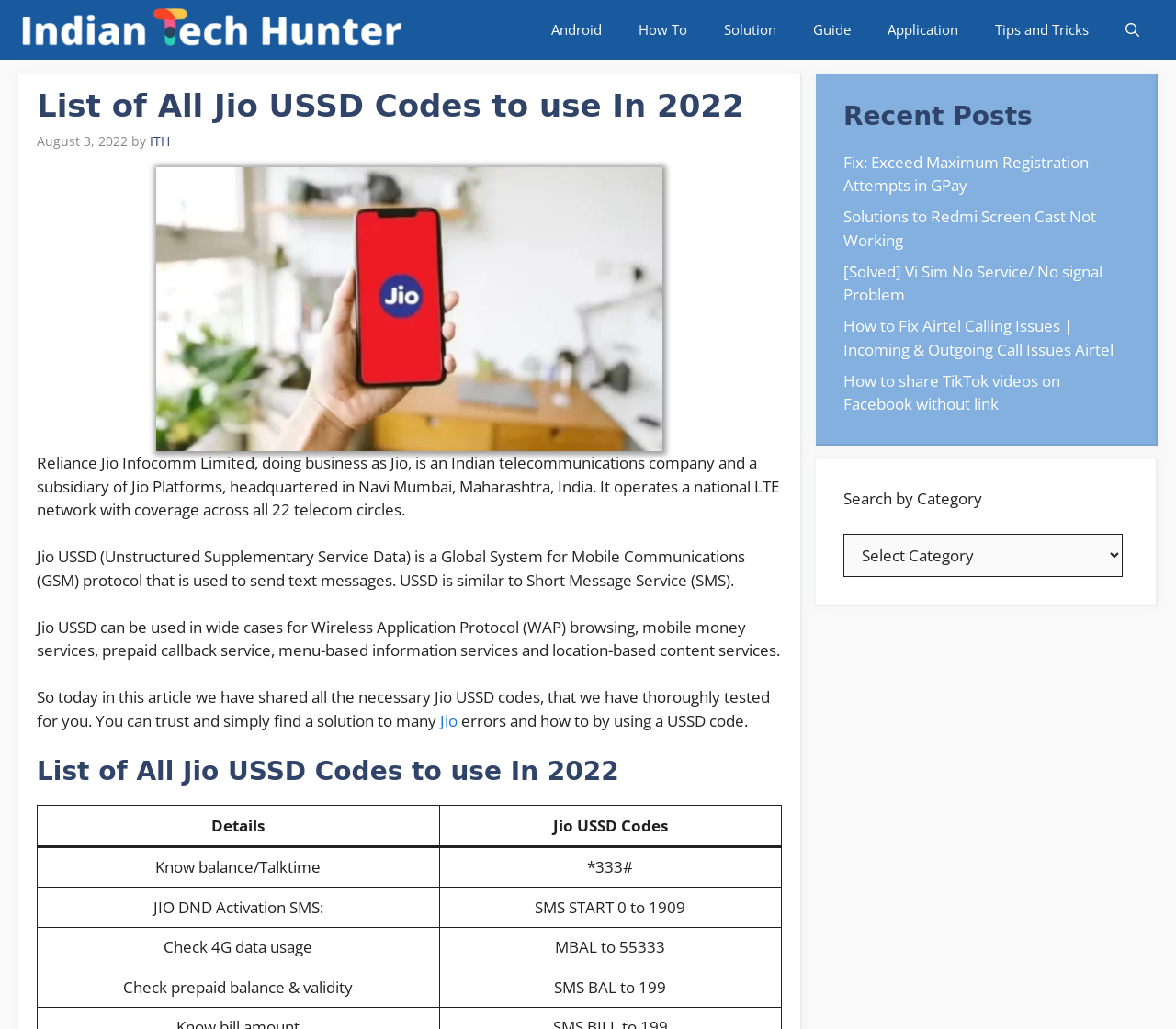What is the name of the company that operates a national LTE network?
Please provide a single word or phrase as the answer based on the screenshot.

Reliance Jio Infocomm Limited